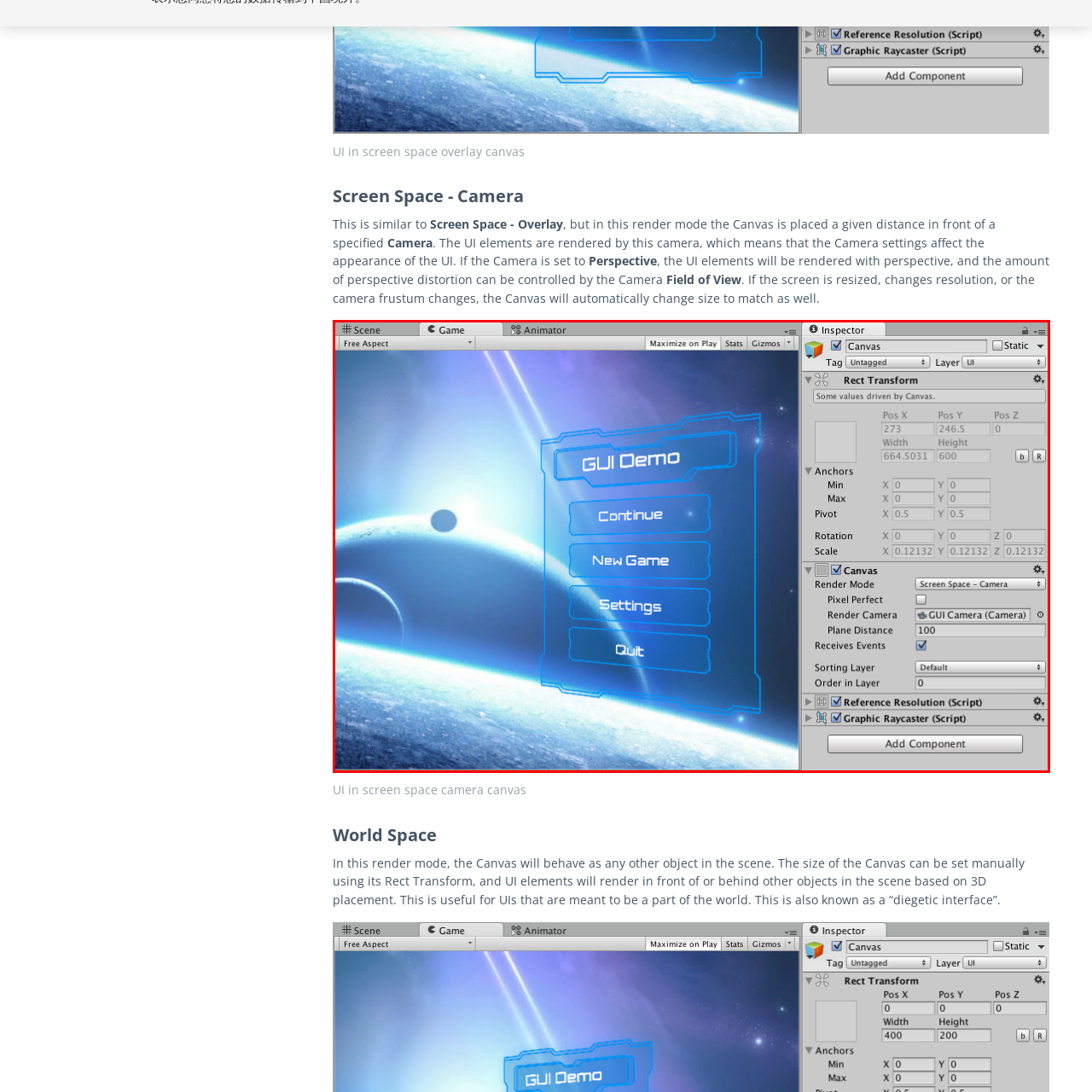View the portion of the image inside the red box and respond to the question with a succinct word or phrase: What is the render mode of the Canvas?

Not specified